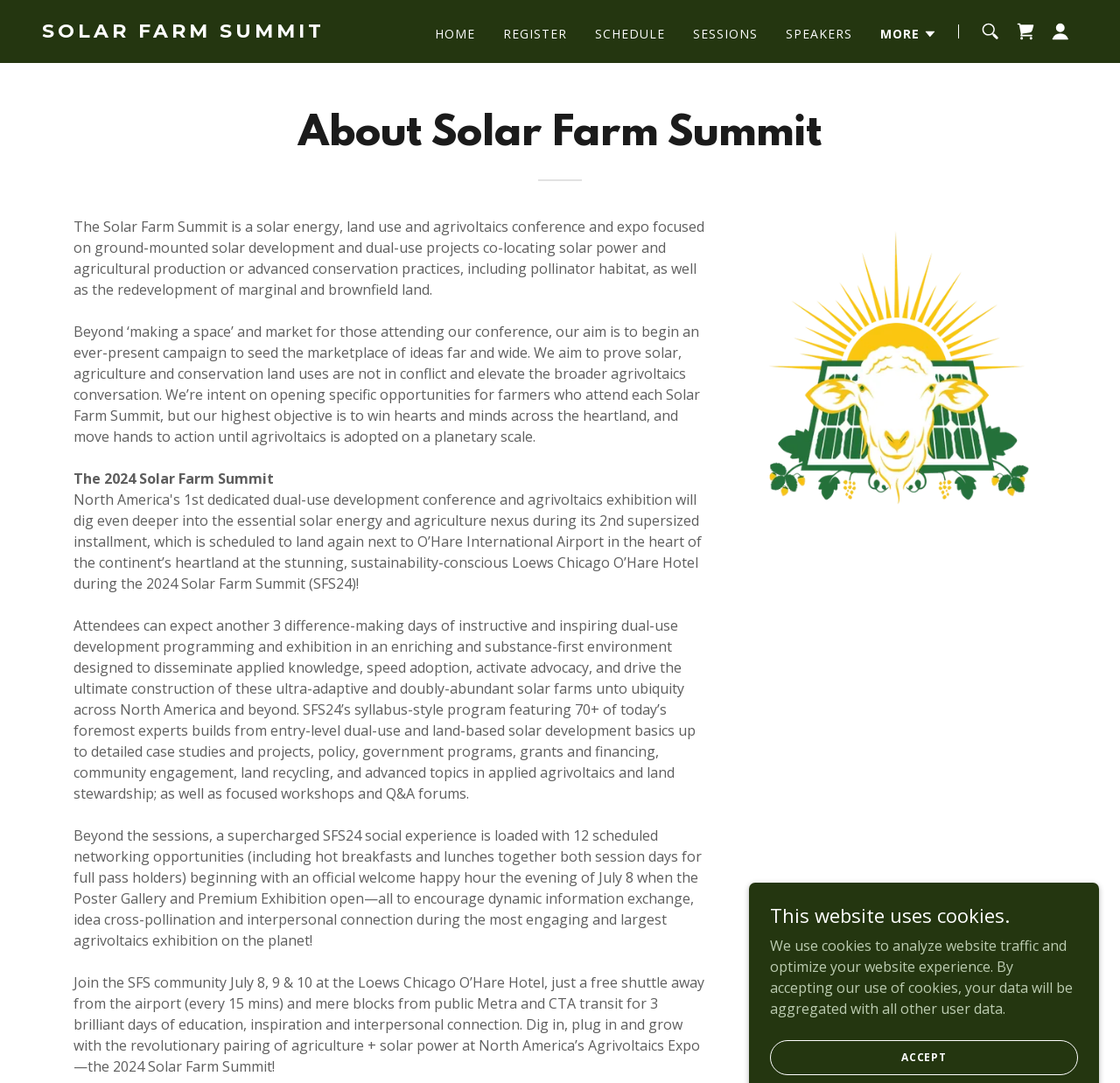Find the bounding box coordinates for the area you need to click to carry out the instruction: "Click on the Shopping Cart Icon". The coordinates should be four float numbers between 0 and 1, indicated as [left, top, right, bottom].

[0.9, 0.013, 0.931, 0.045]